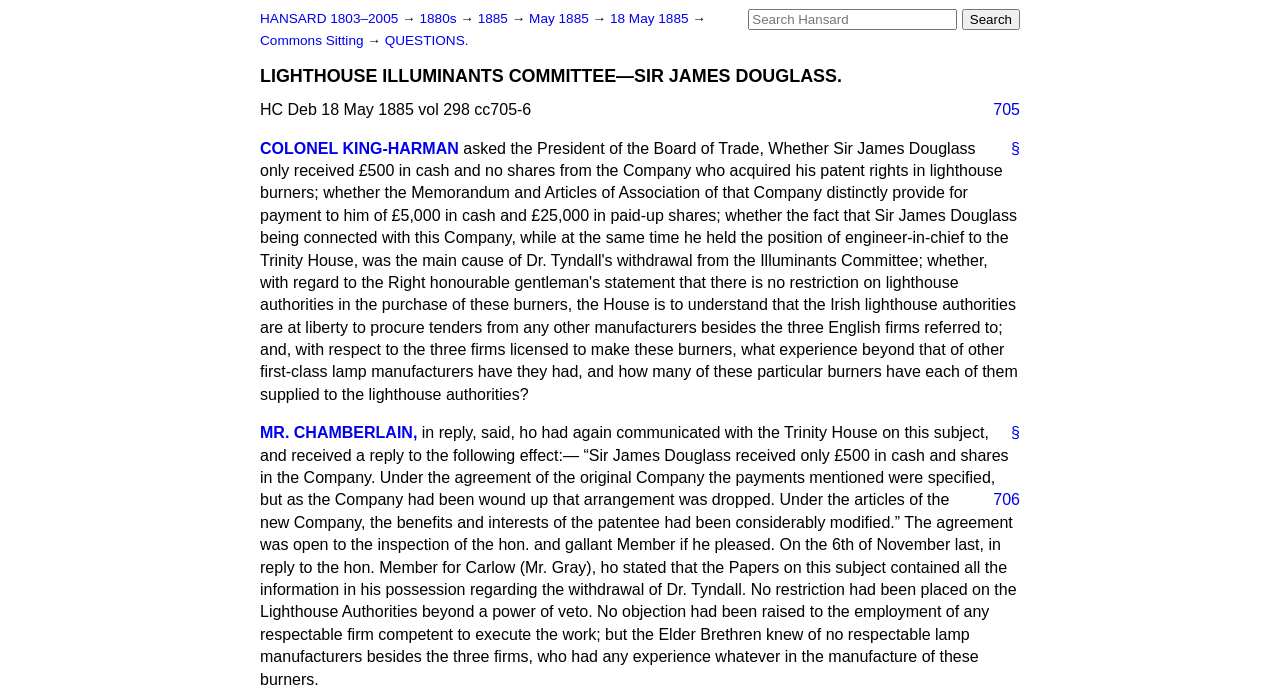What is the main heading of this webpage? Please extract and provide it.

LIGHTHOUSE ILLUMINANTS COMMITTEE—SIR JAMES DOUGLASS.